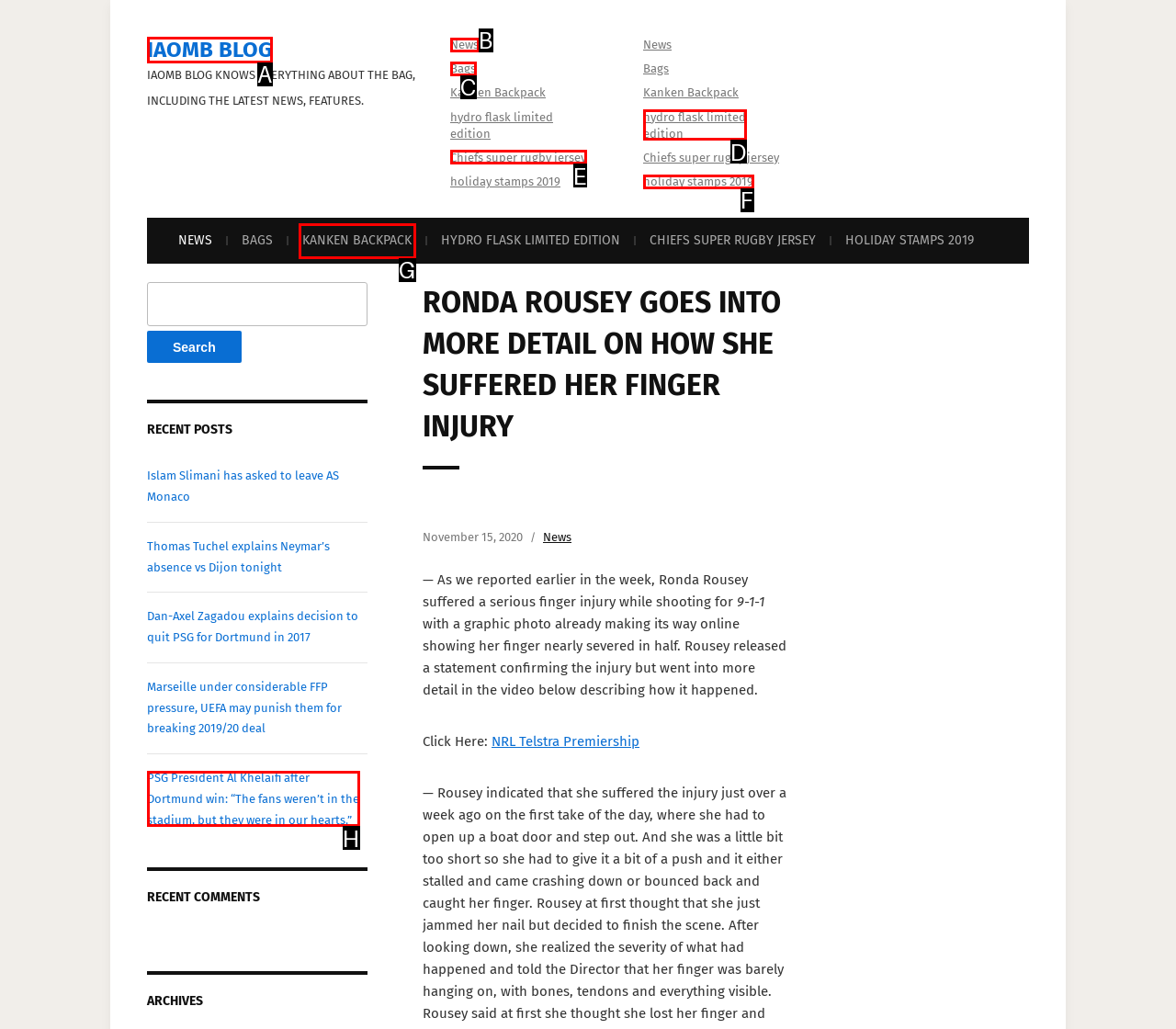Which HTML element among the options matches this description: Iaomb Blog? Answer with the letter representing your choice.

A